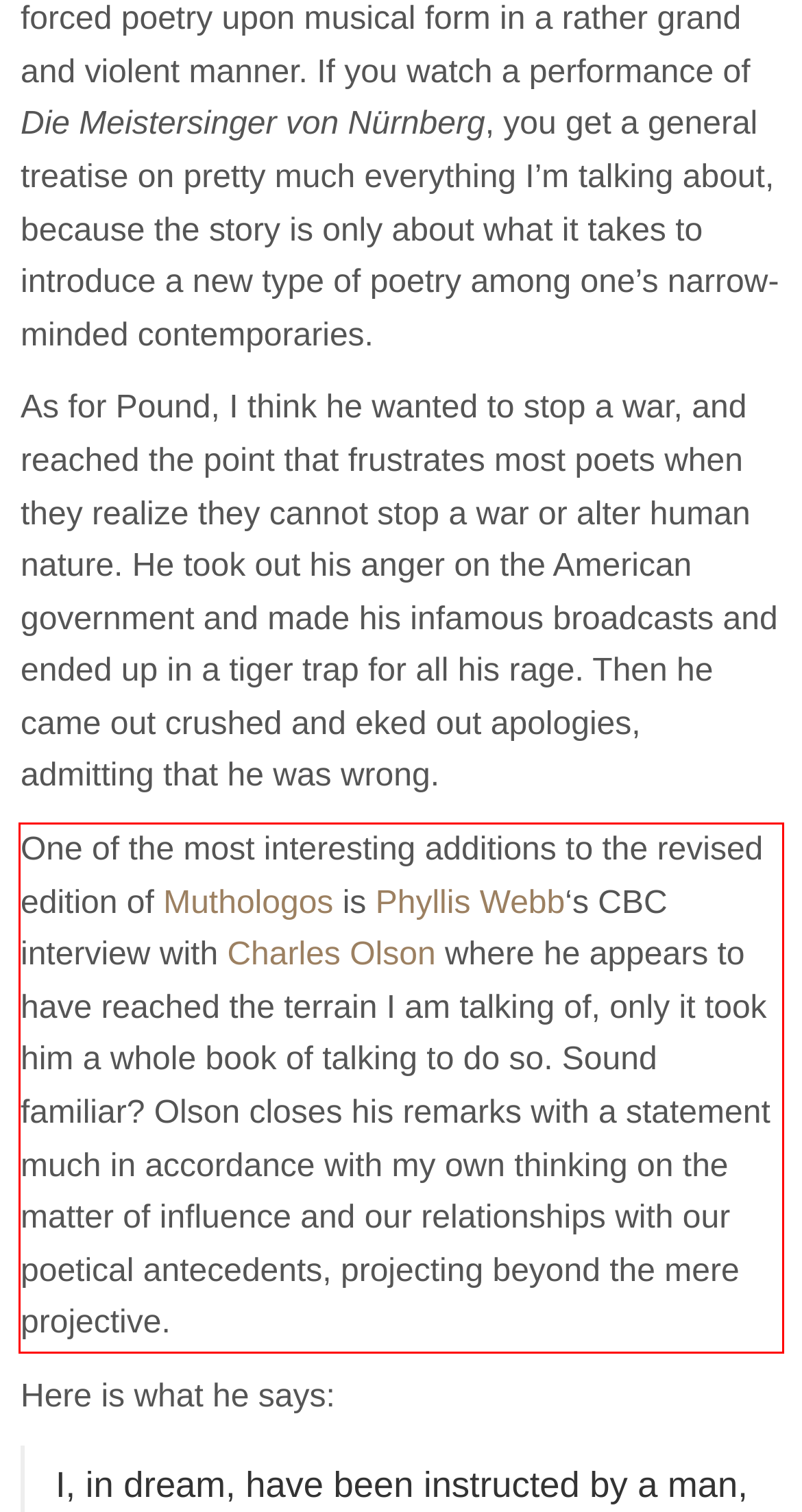Please examine the screenshot of the webpage and read the text present within the red rectangle bounding box.

One of the most interesting additions to the revised edition of Muthologos is Phyllis Webb‘s CBC interview with Charles Olson where he appears to have reached the terrain I am talking of, only it took him a whole book of talking to do so. Sound familiar? Olson closes his remarks with a statement much in accordance with my own thinking on the matter of influence and our relationships with our poetical antecedents, projecting beyond the mere projective.